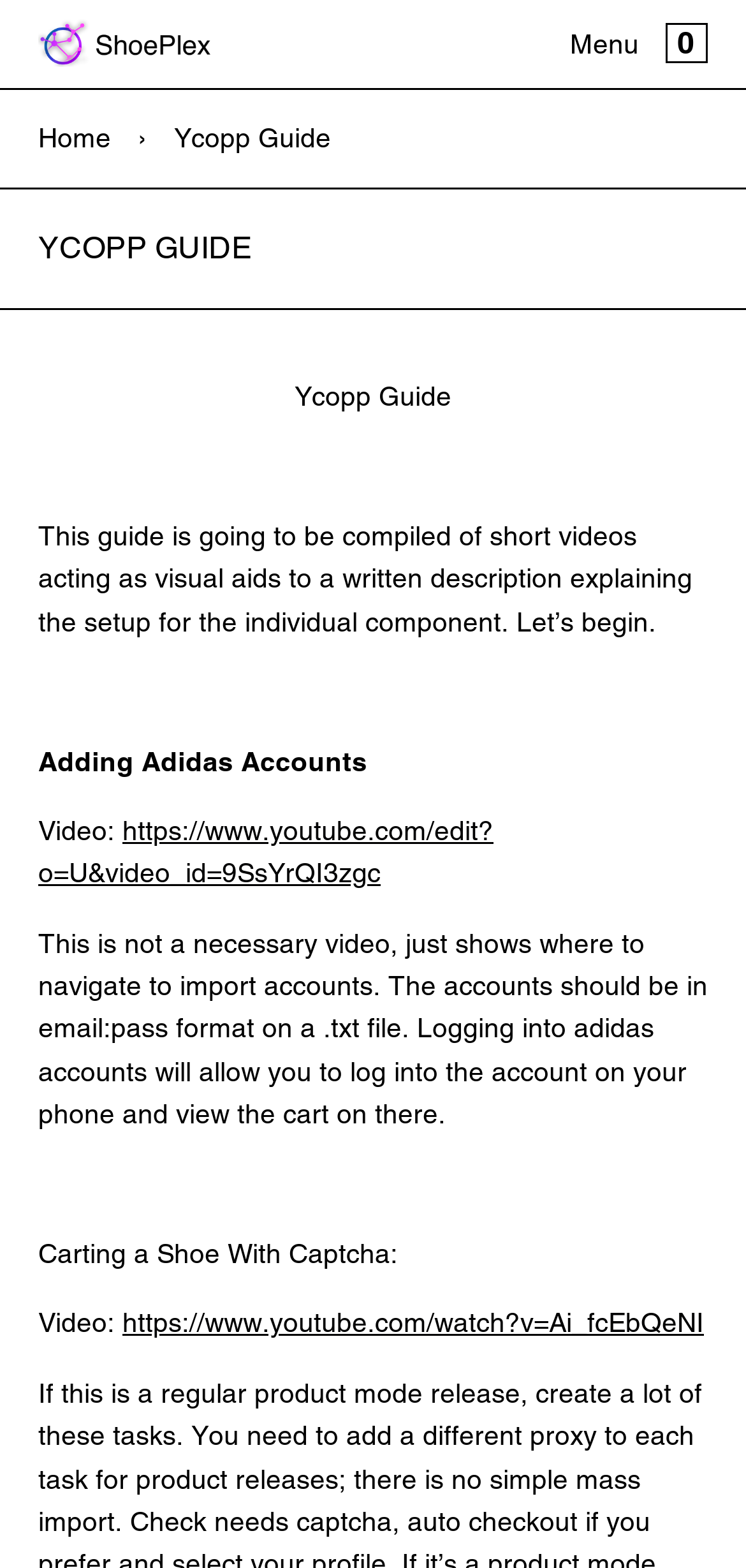Provide the bounding box for the UI element matching this description: "https://www.youtube.com/watch?v=Ai_fcEbQeNI".

[0.164, 0.834, 0.944, 0.854]